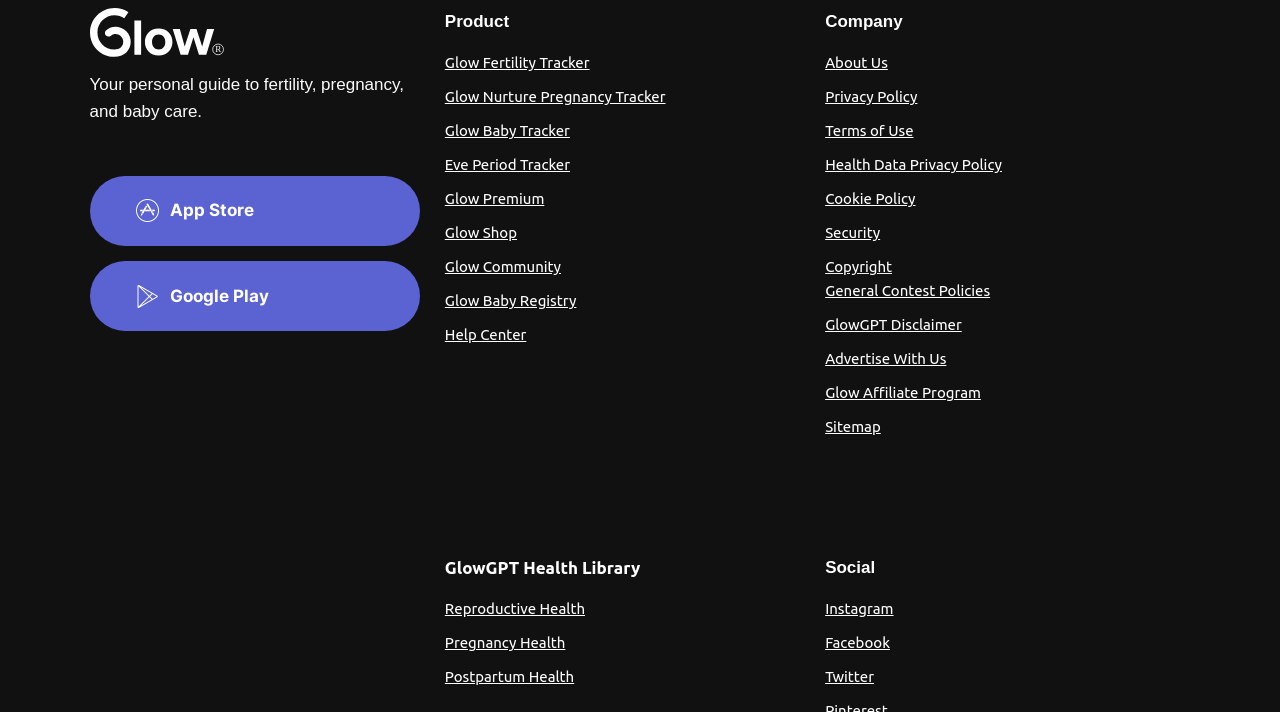Determine the bounding box coordinates of the clickable element to complete this instruction: "Click the 'Tweet this' link". Provide the coordinates in the format of four float numbers between 0 and 1, [left, top, right, bottom].

None